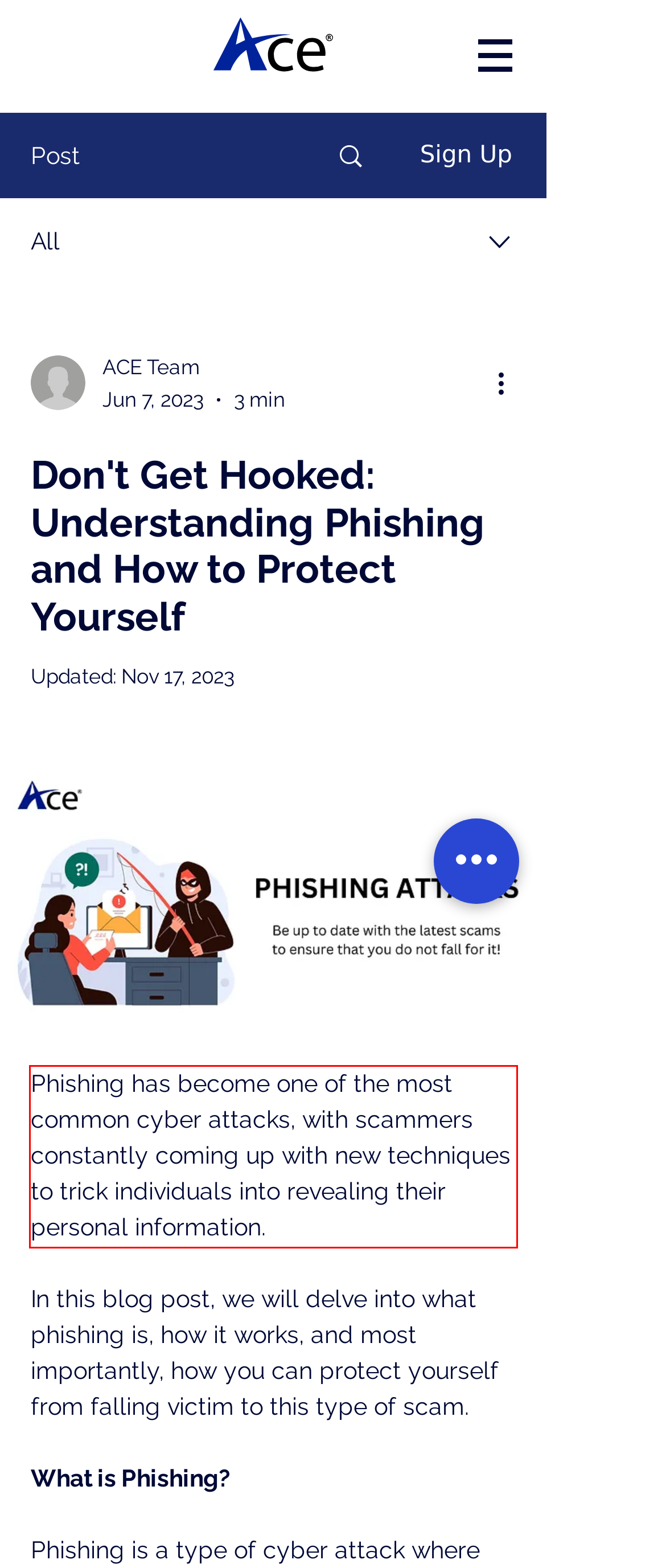With the given screenshot of a webpage, locate the red rectangle bounding box and extract the text content using OCR.

Phishing has become one of the most common cyber attacks, with scammers constantly coming up with new techniques to trick individuals into revealing their personal information.